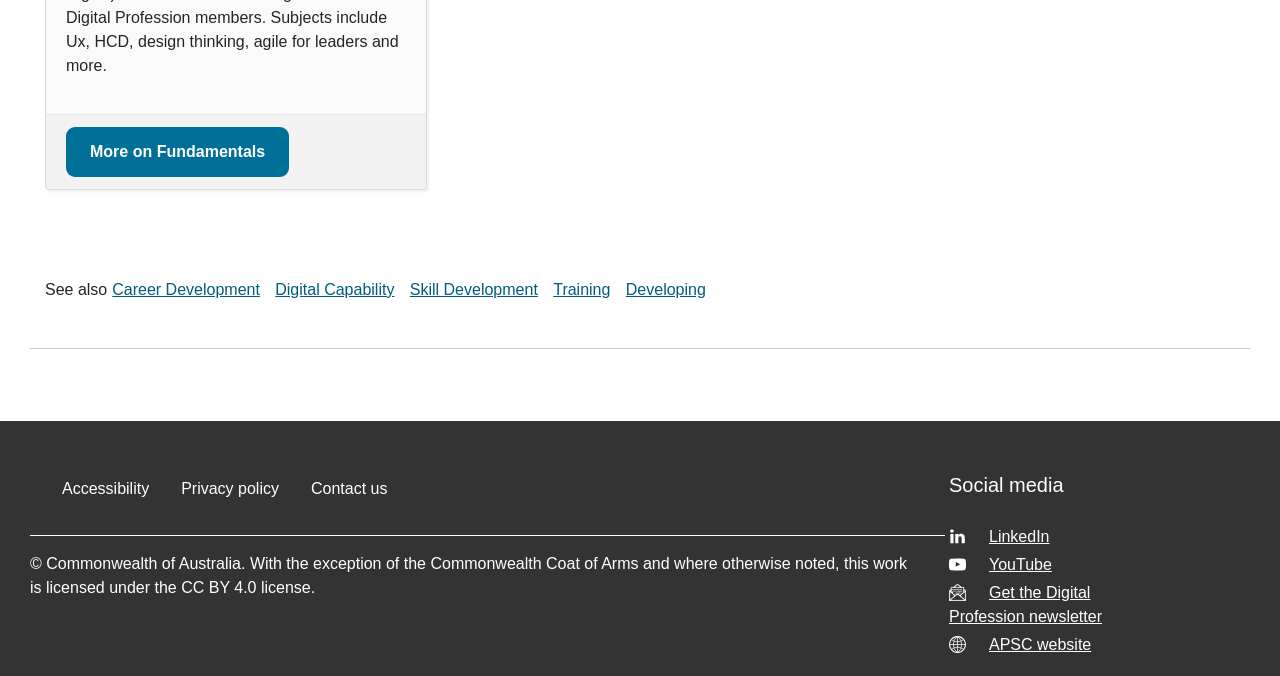Find the bounding box coordinates of the area to click in order to follow the instruction: "Go to Contact us".

[0.237, 0.694, 0.309, 0.756]